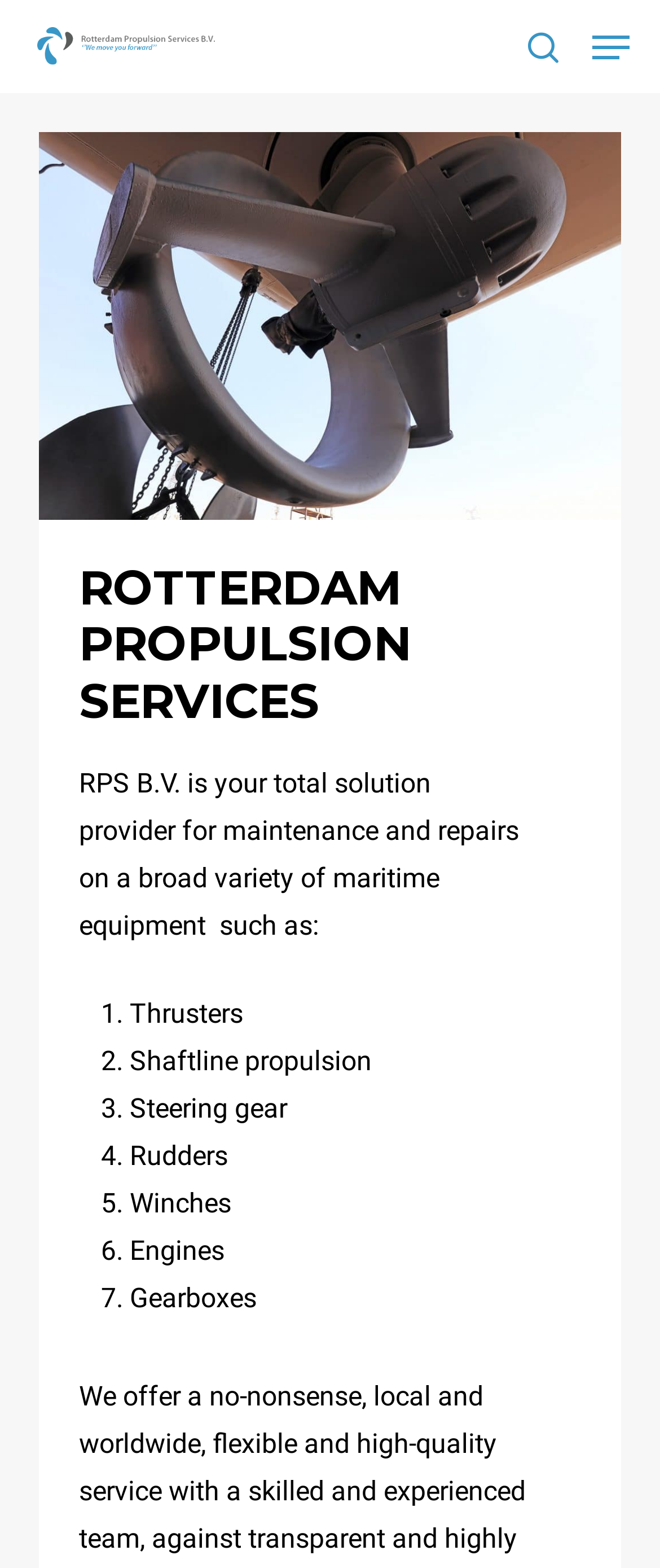What is the navigation menu button labeled as?
With the help of the image, please provide a detailed response to the question.

The navigation menu button can be found at the top right of the webpage, and is labeled as 'Navigation Menu'.